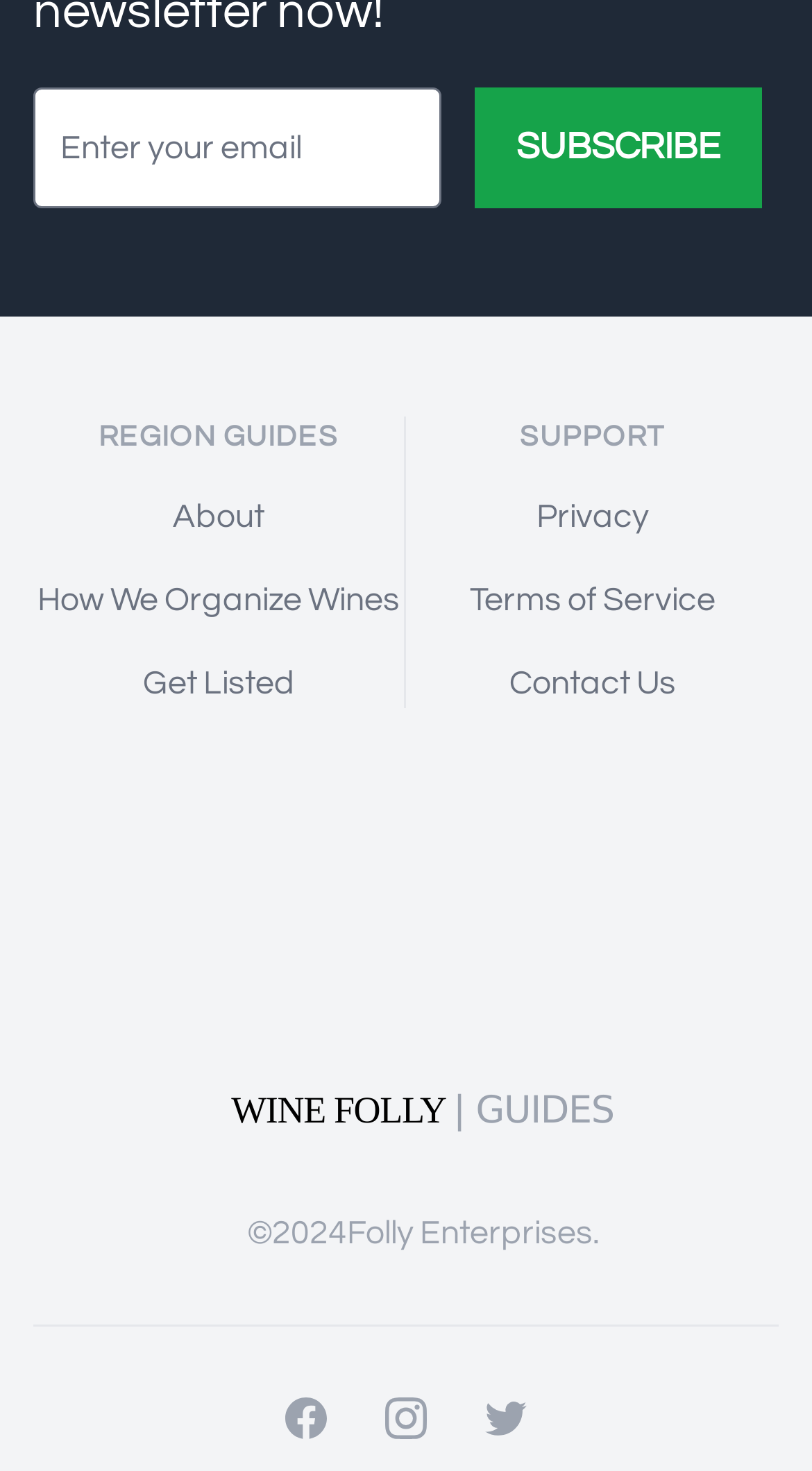Please determine the bounding box coordinates of the area that needs to be clicked to complete this task: 'Read the post from Tom'. The coordinates must be four float numbers between 0 and 1, formatted as [left, top, right, bottom].

None